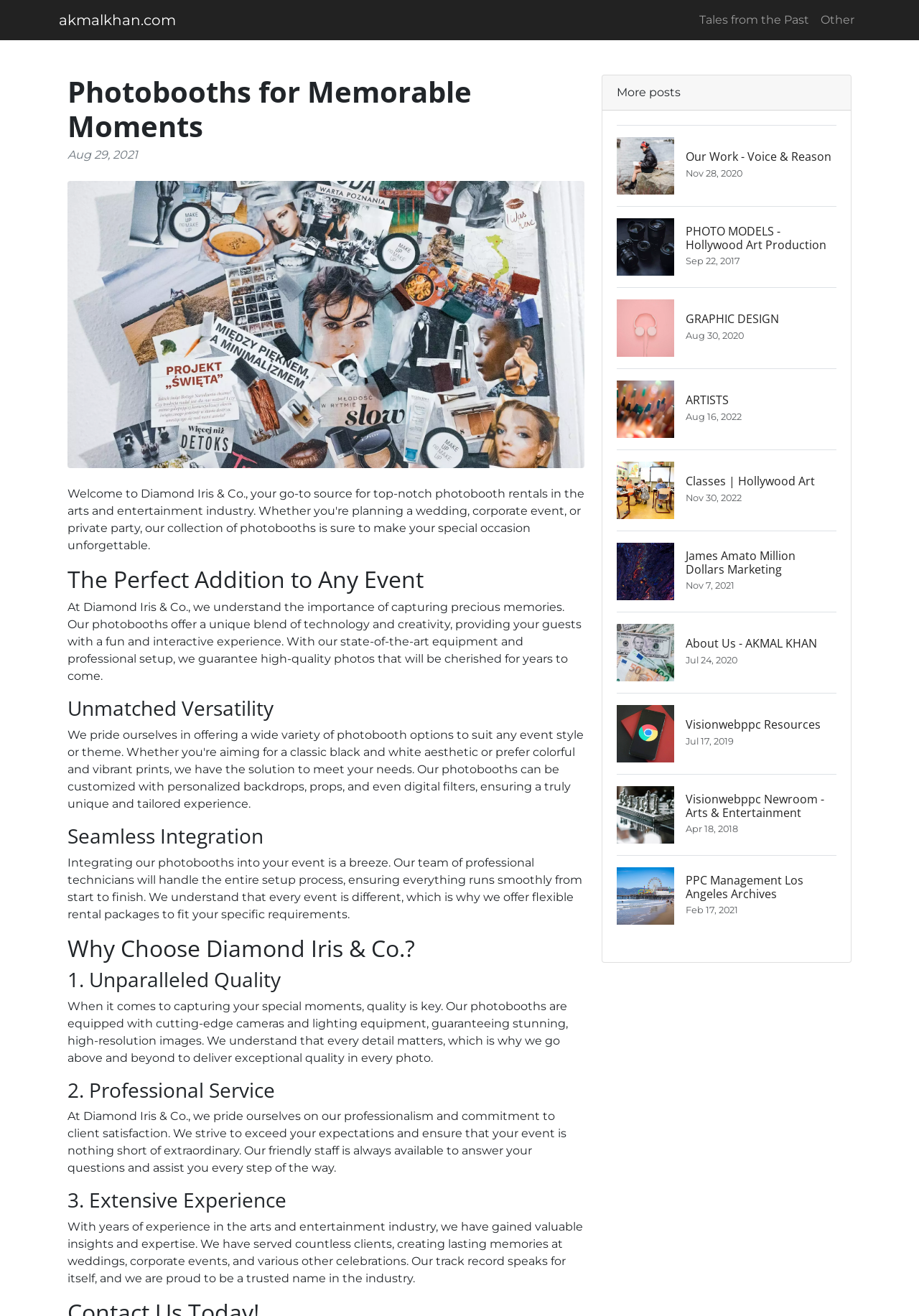Locate the bounding box coordinates of the element you need to click to accomplish the task described by this instruction: "Click on 'Tales from the Past'".

[0.755, 0.004, 0.887, 0.026]